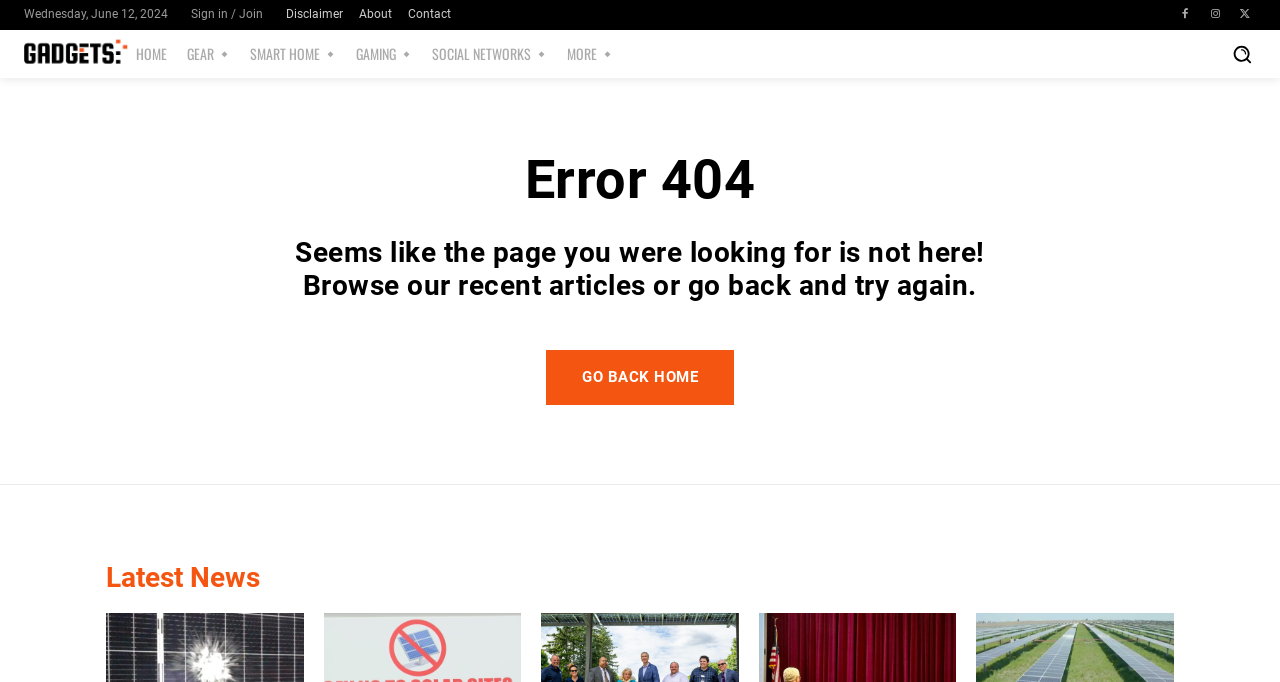Describe all visible elements and their arrangement on the webpage.

The webpage displays a "Page not found" error message. At the top left, there is a date "Wednesday, June 12, 2024" and a "Sign in / Join" link next to it. Below these elements, there is a row of links including "Disclaimer", "About", and "Contact". 

On the top right, there are three social media icons represented by Unicode characters. A logo is positioned at the top left corner, with a "HOME" link to its right, followed by several category links including "GEAR", "SMART HOME", "GAMING", "SOCIAL NETWORKS", and "MORE". Each of these category links has a small icon next to it. 

A search button is located at the top right corner, with a small magnifying glass icon inside. The main content of the page is an error message, with a large heading "Error 404" and a subheading that explains the error and provides options to browse recent articles or go back to the previous page. 

Below the error message, there is a "GO BACK HOME" link. At the bottom of the page, there is a "Latest News" heading, but no news articles are displayed.